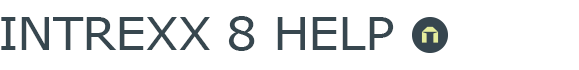Elaborate on the elements present in the image.

The image titled "Intrexx Help" features the text "INTREXX 8 HELP" prominently displayed in a modern, sans-serif font. This title suggests that the content is related to assistance or guidance specifically for the Intrexx 8 platform. To the right of the text, there is a circular icon that depicts a house symbol in a stylish design, indicating a feature that may relate to home navigation or settings within the platform. The overall aesthetic combines clarity and professionalism, aligning with the goal of providing effective support and documentation for users.